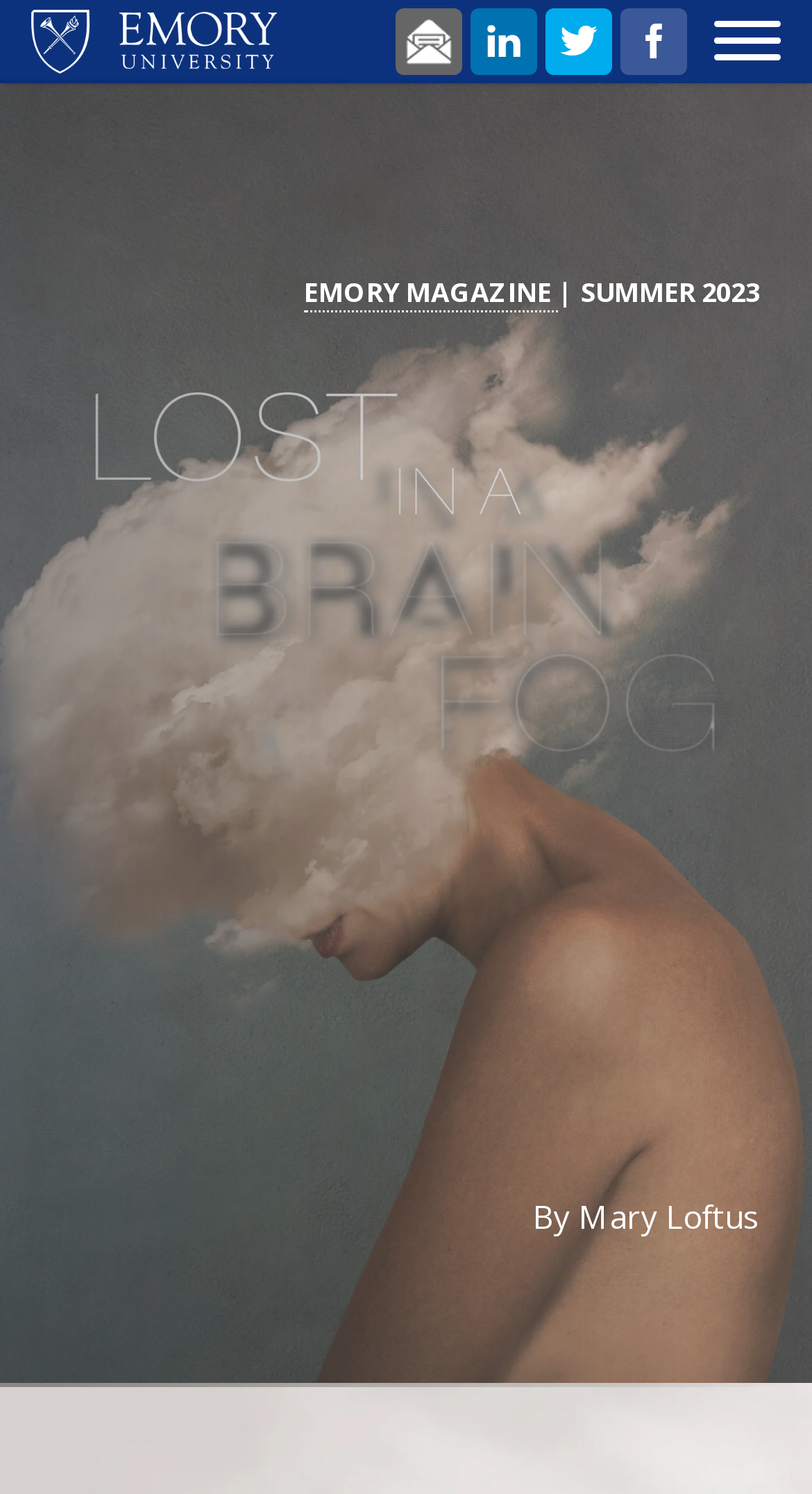Who is the author of the article?
Give a detailed explanation using the information visible in the image.

The answer can be found by looking at the header section of the webpage, where there is a static text 'By Mary Loftus'.